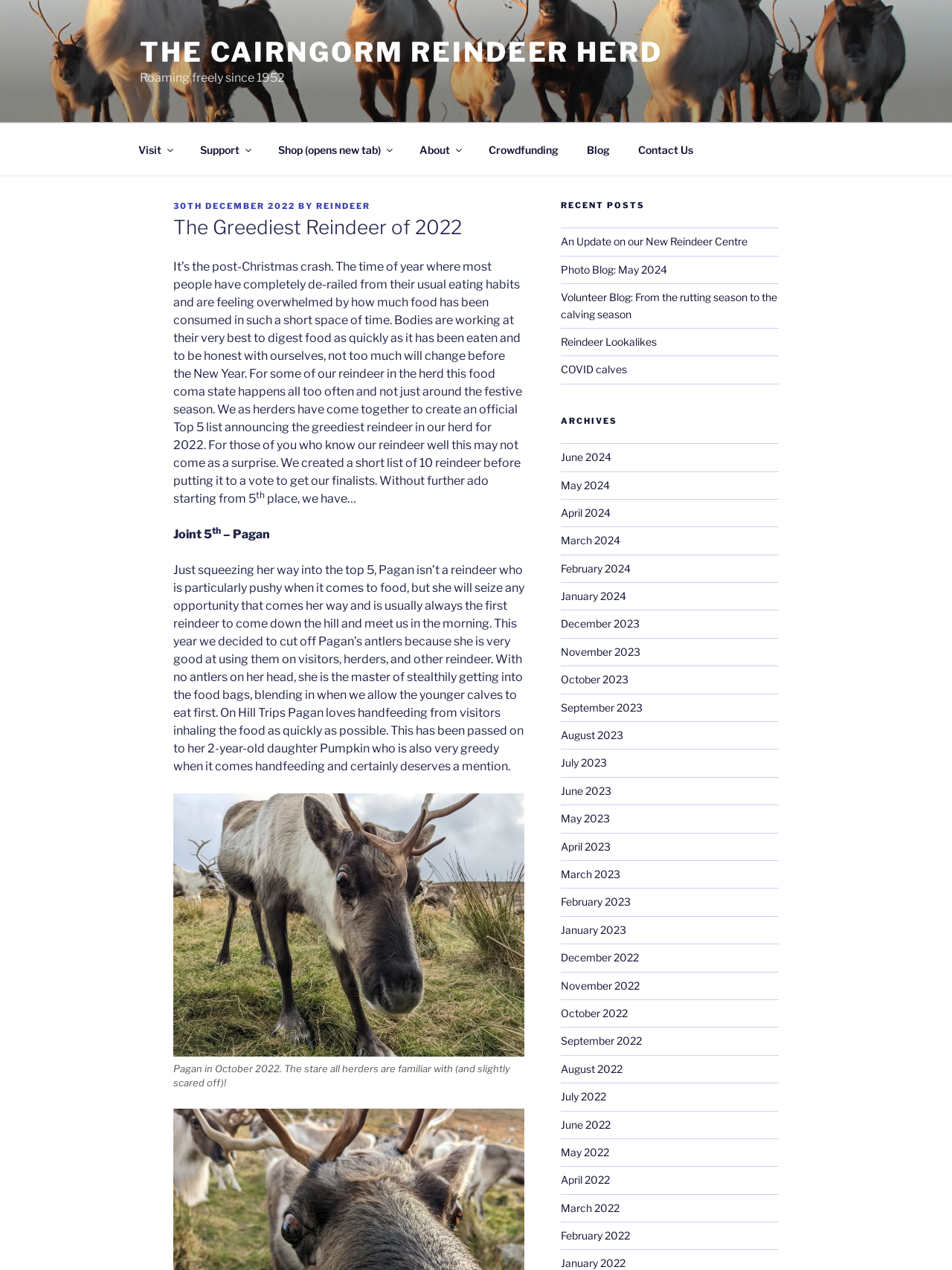Identify the bounding box coordinates of the clickable region required to complete the instruction: "Read the article 'District Bulletin for May: Welcome to our new councillors!'". The coordinates should be given as four float numbers within the range of 0 and 1, i.e., [left, top, right, bottom].

None